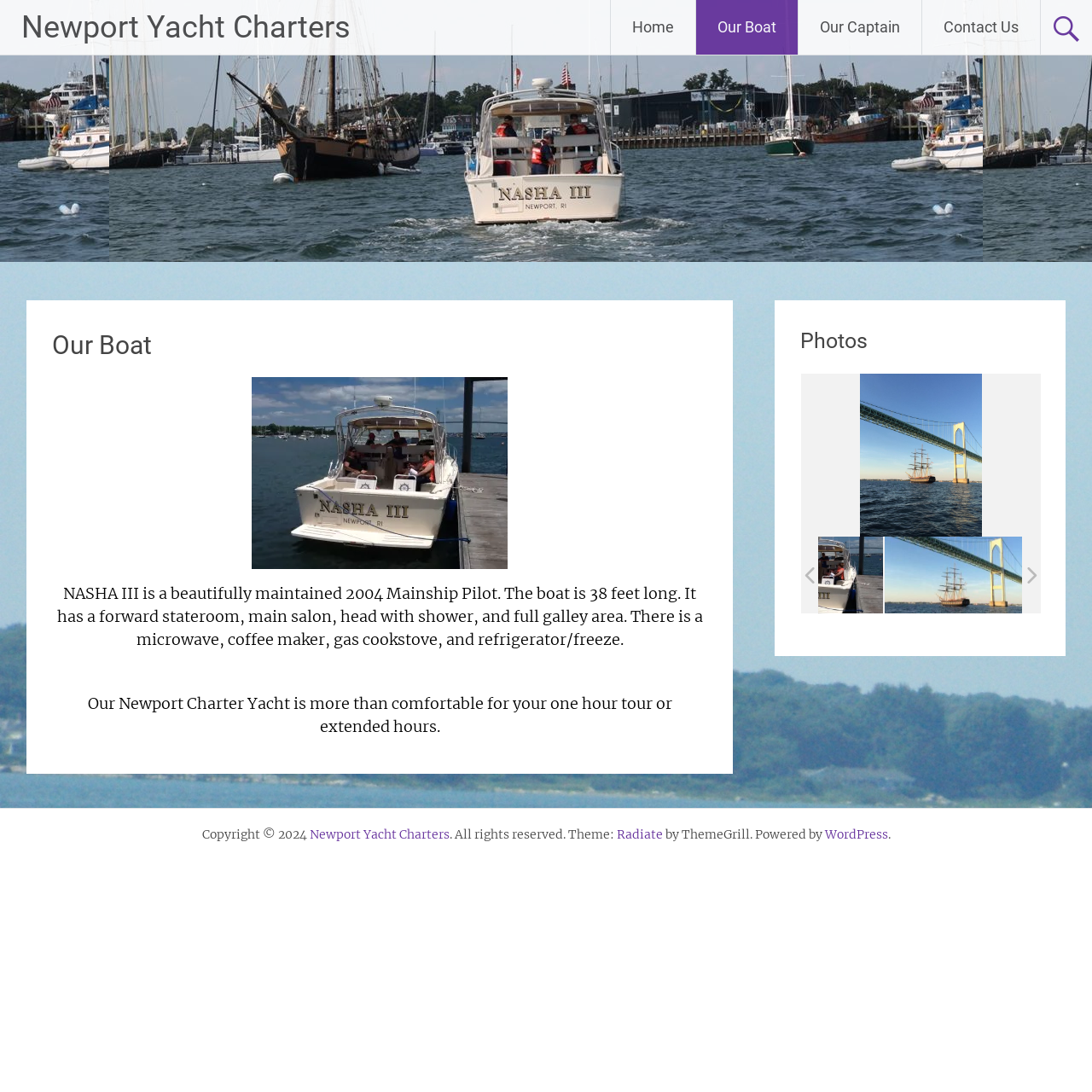Using the details from the image, please elaborate on the following question: What is the copyright year of the webpage?

The answer can be found in the StaticText element with the text 'Copyright © 2024' which is a child of the contentinfo element.